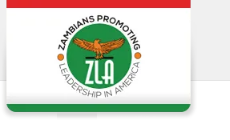Provide a comprehensive description of the image.

The image features the emblem of the organization "Zambians Promoting Leadership in America" (ZLA). The logo is adorned with a stylized eagle at its center, symbolizing strength and leadership, surrounded by the text “ZAMBIANS PROMOTING” at the top and “LEADERSHIP IN AMERICA” at the bottom. The emblem is framed by a circular design featuring the colors of the Zambian flag, with the distinct red at the top, green at the bottom, and a white backdrop, reflecting the organization’s commitment to representing Zambians in the United States and fostering leadership within the diaspora. This image serves as a powerful representation of the ZLA's mission to promote engagement and collaboration among Zambians living abroad.